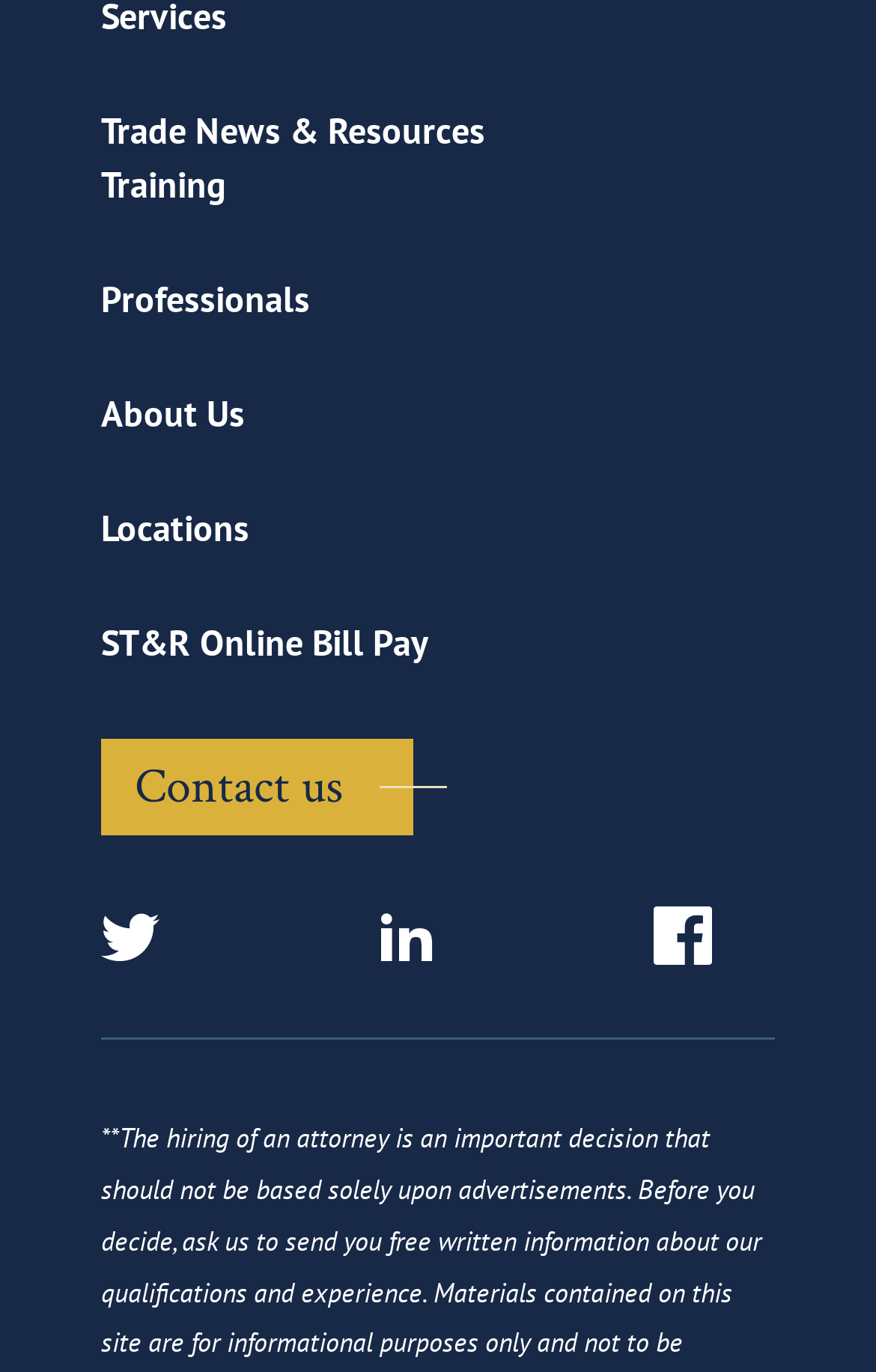Determine the bounding box coordinates for the area you should click to complete the following instruction: "Learn about the company".

[0.115, 0.285, 0.279, 0.318]